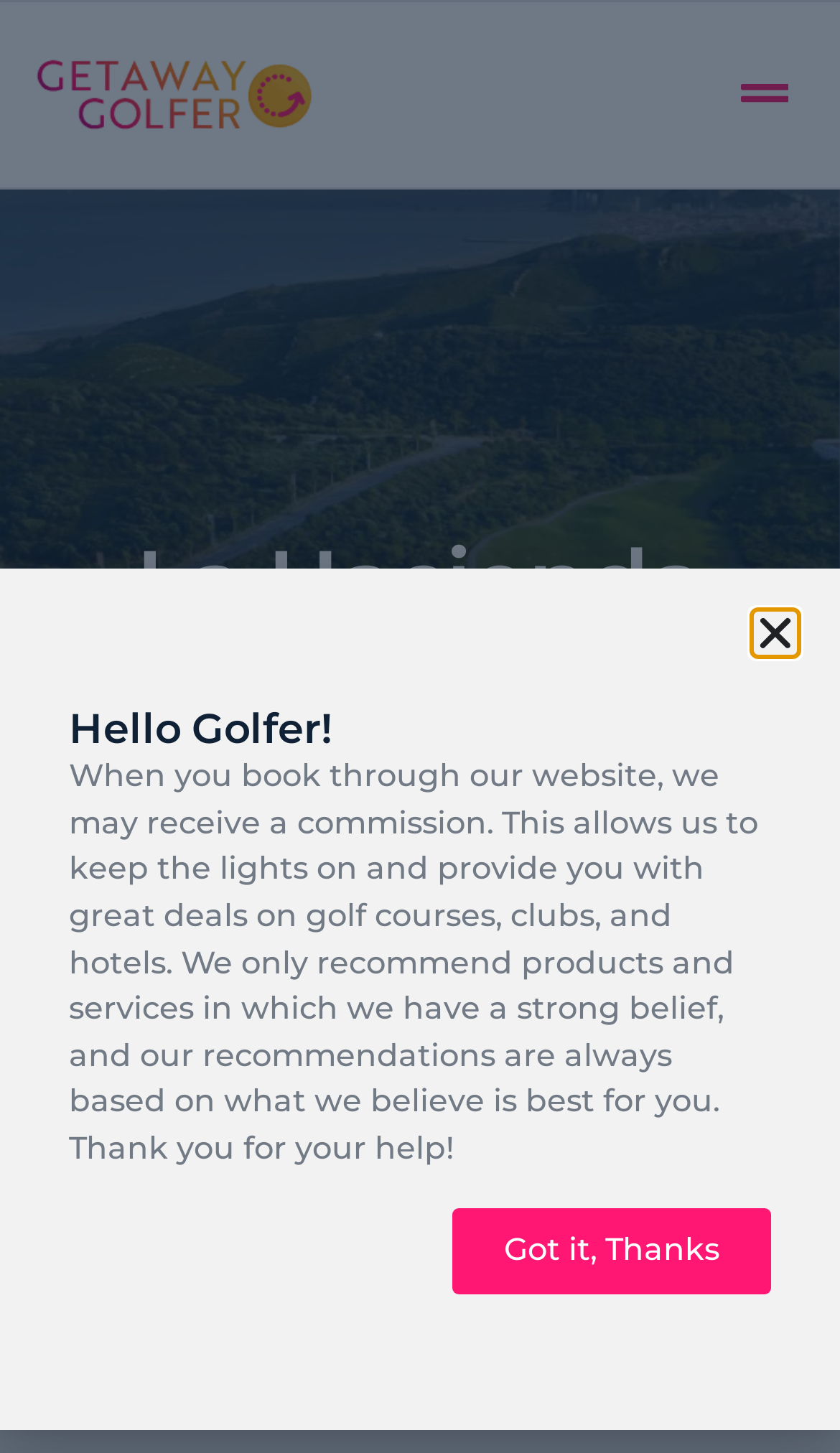What is the starting price of green fees? Using the information from the screenshot, answer with a single word or phrase.

£70